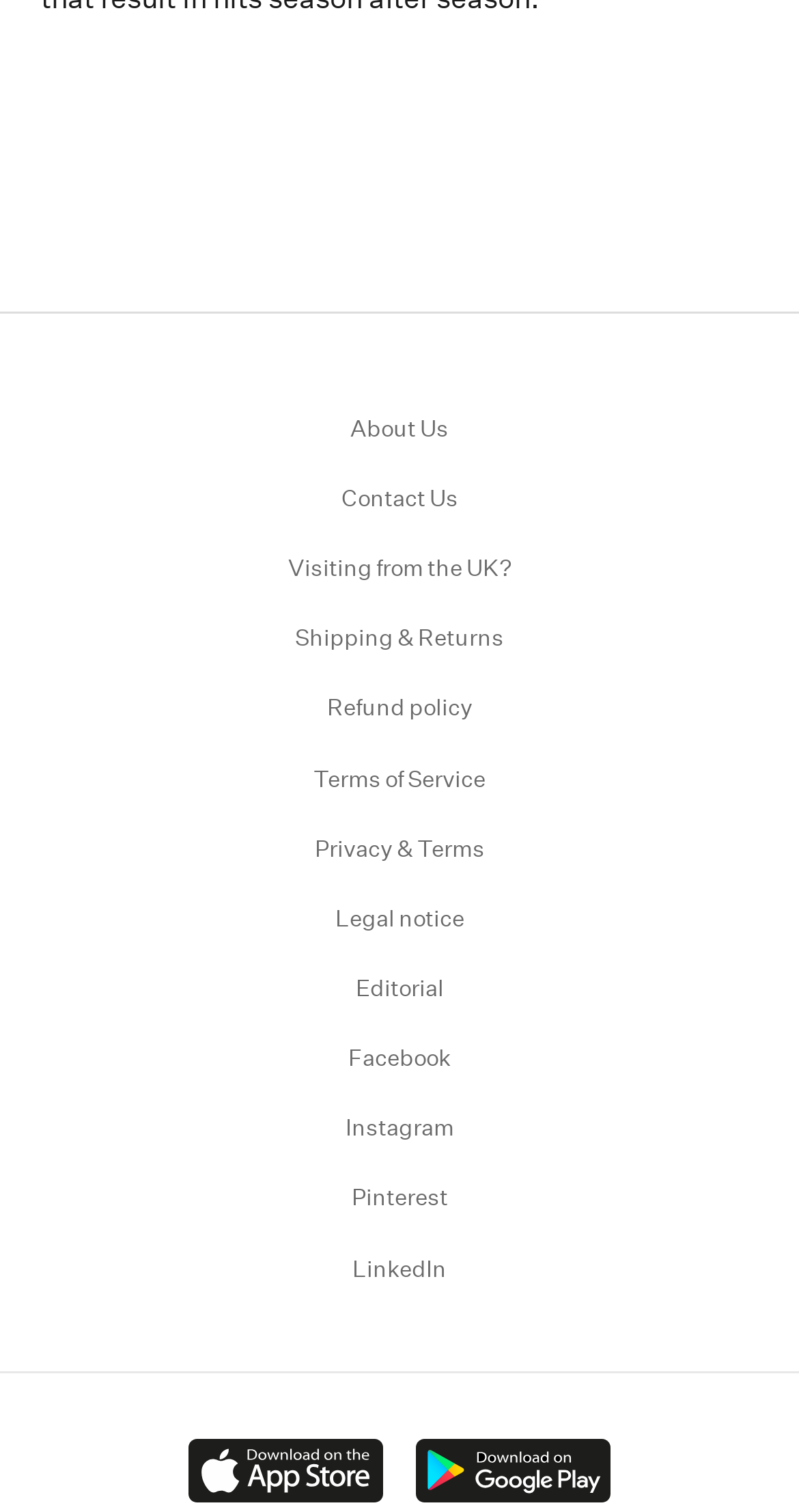Could you find the bounding box coordinates of the clickable area to complete this instruction: "Learn about shipping and returns"?

[0.369, 0.412, 0.631, 0.433]